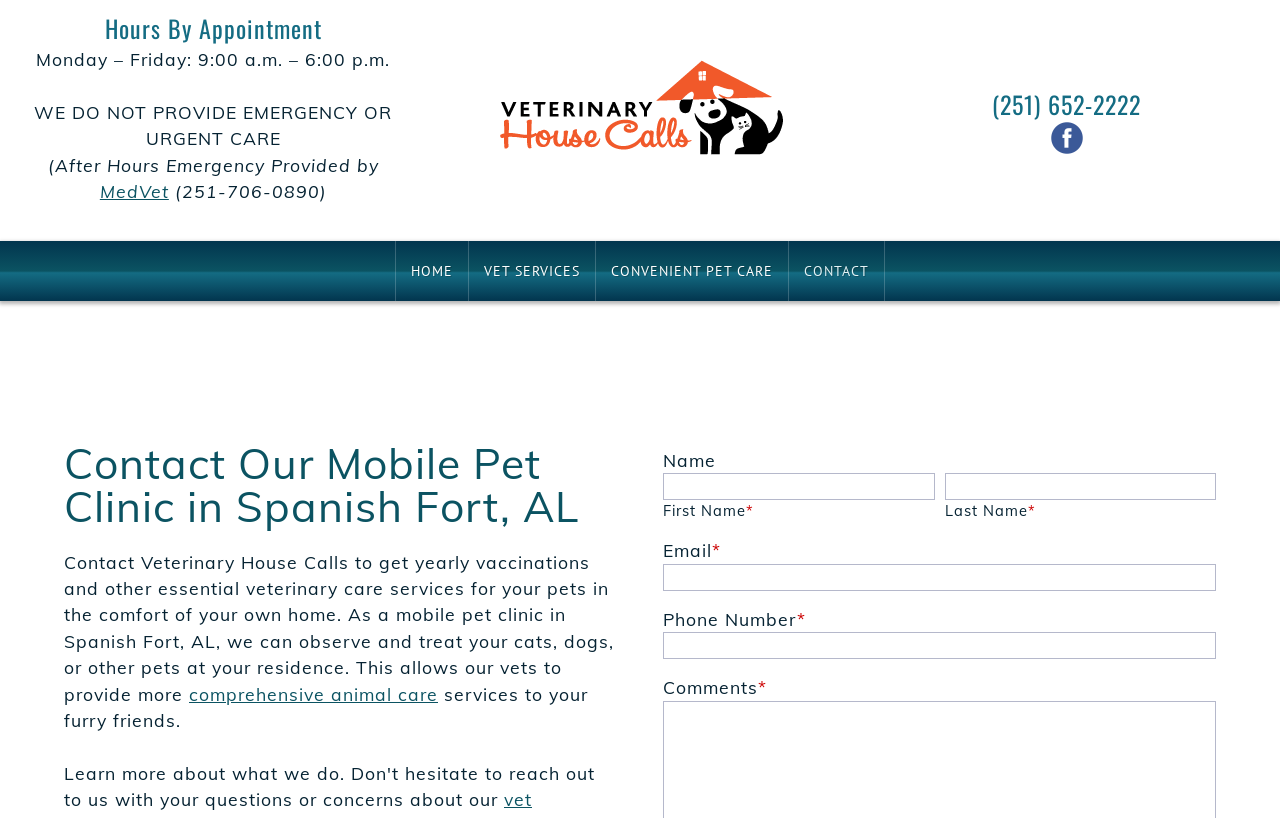Locate and generate the text content of the webpage's heading.

Contact Our Mobile Pet Clinic in Spanish Fort, AL